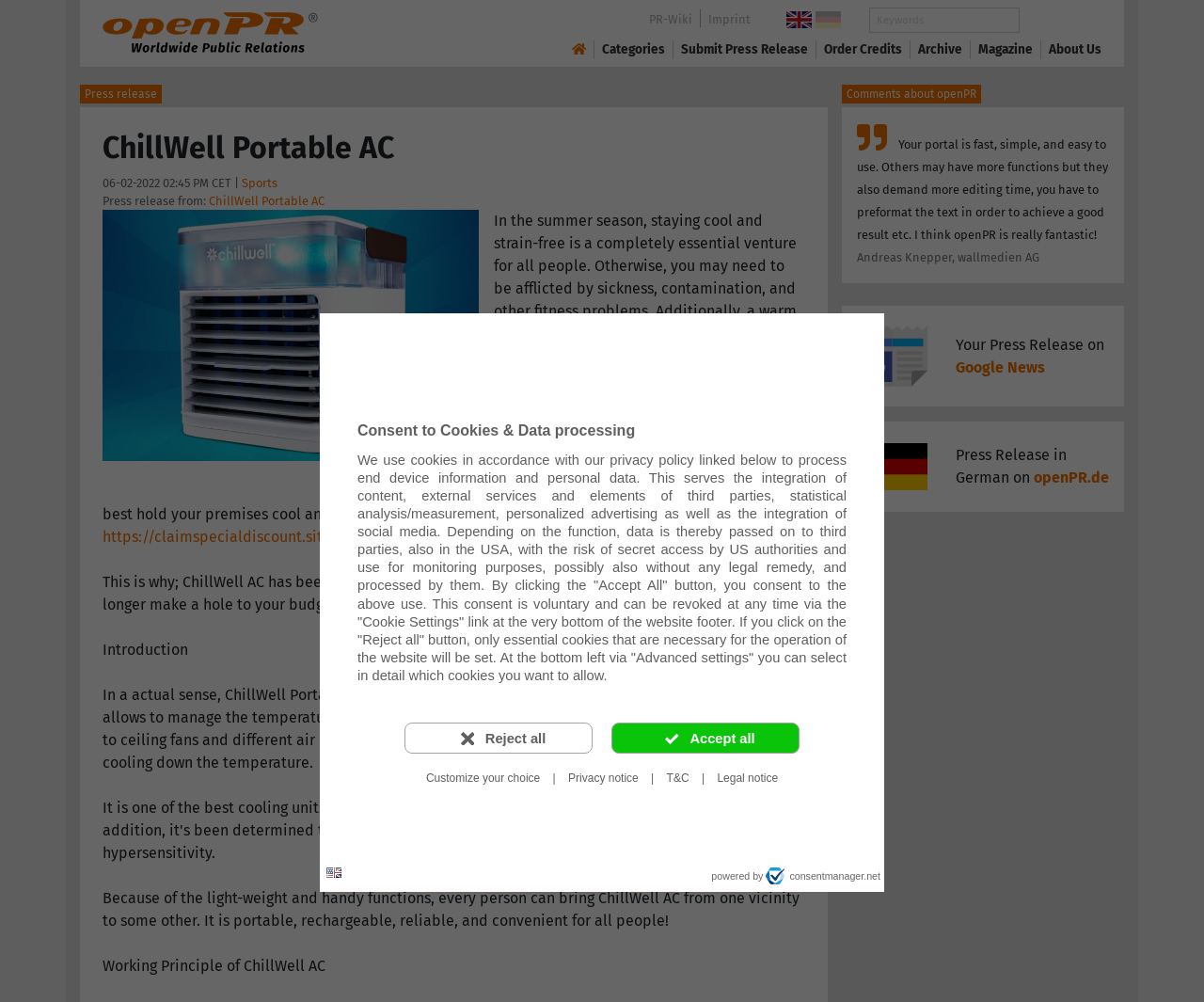Show the bounding box coordinates for the element that needs to be clicked to execute the following instruction: "View the PR-Wiki". Provide the coordinates in the form of four float numbers between 0 and 1, i.e., [left, top, right, bottom].

[0.533, 0.01, 0.581, 0.028]